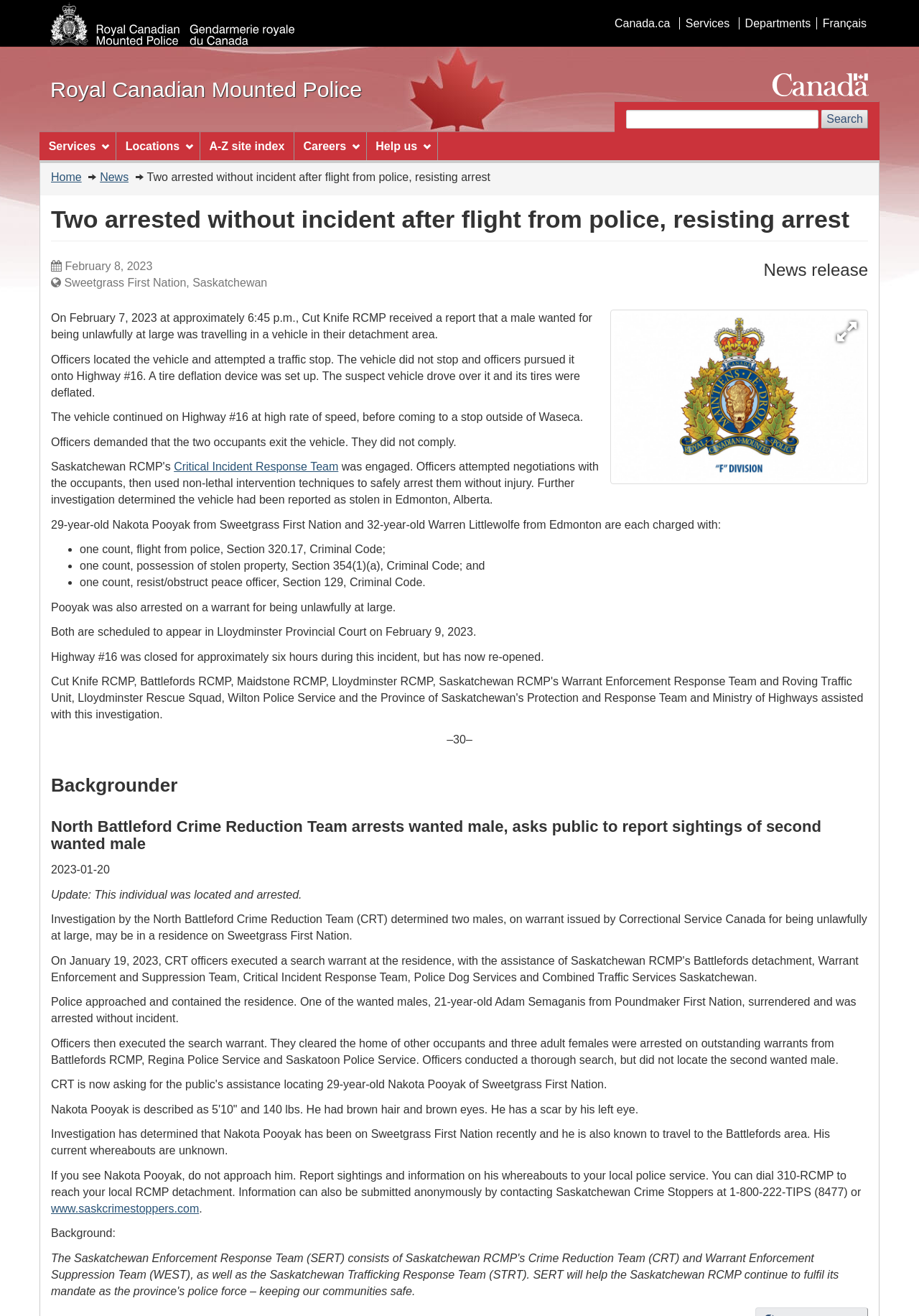Determine the bounding box coordinates of the UI element described below. Use the format (top-left x, top-left y, bottom-right x, bottom-right y) with floating point numbers between 0 and 1: Public Records Request

None